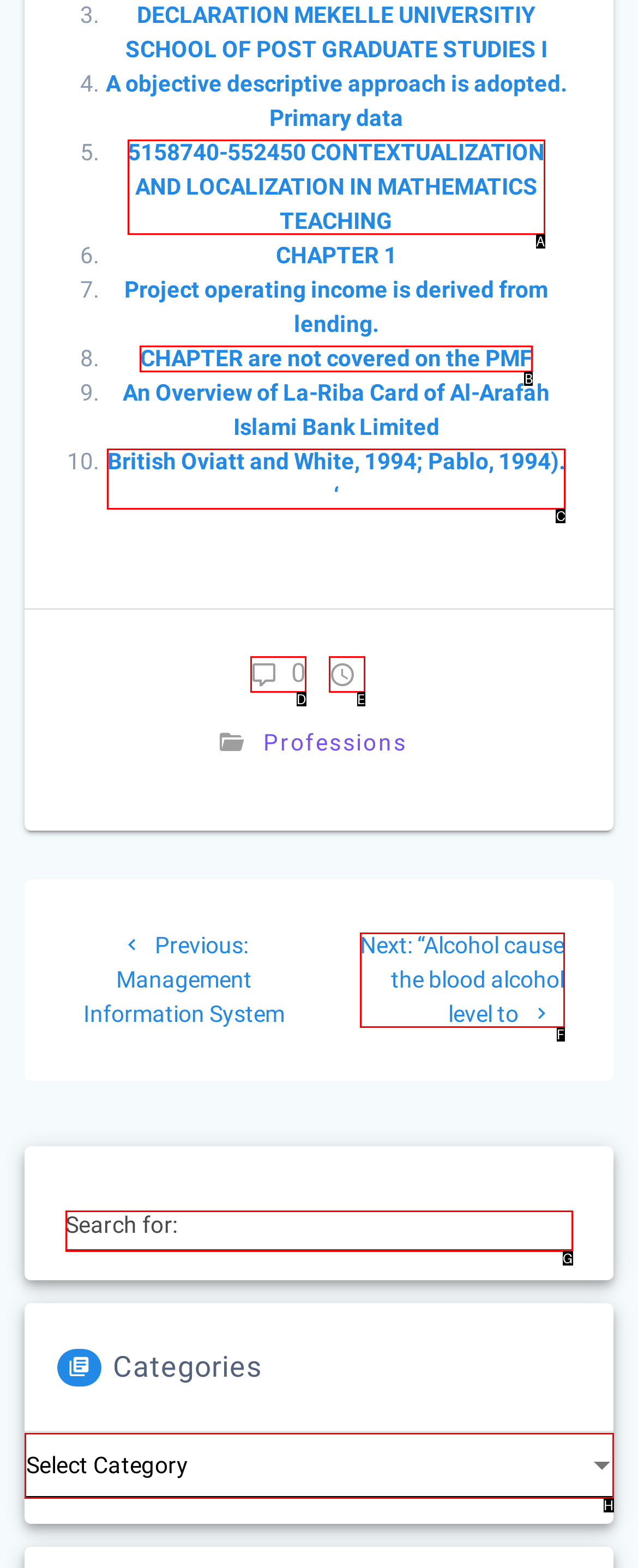Based on the given description: parent_node: Search for: name="s", identify the correct option and provide the corresponding letter from the given choices directly.

G